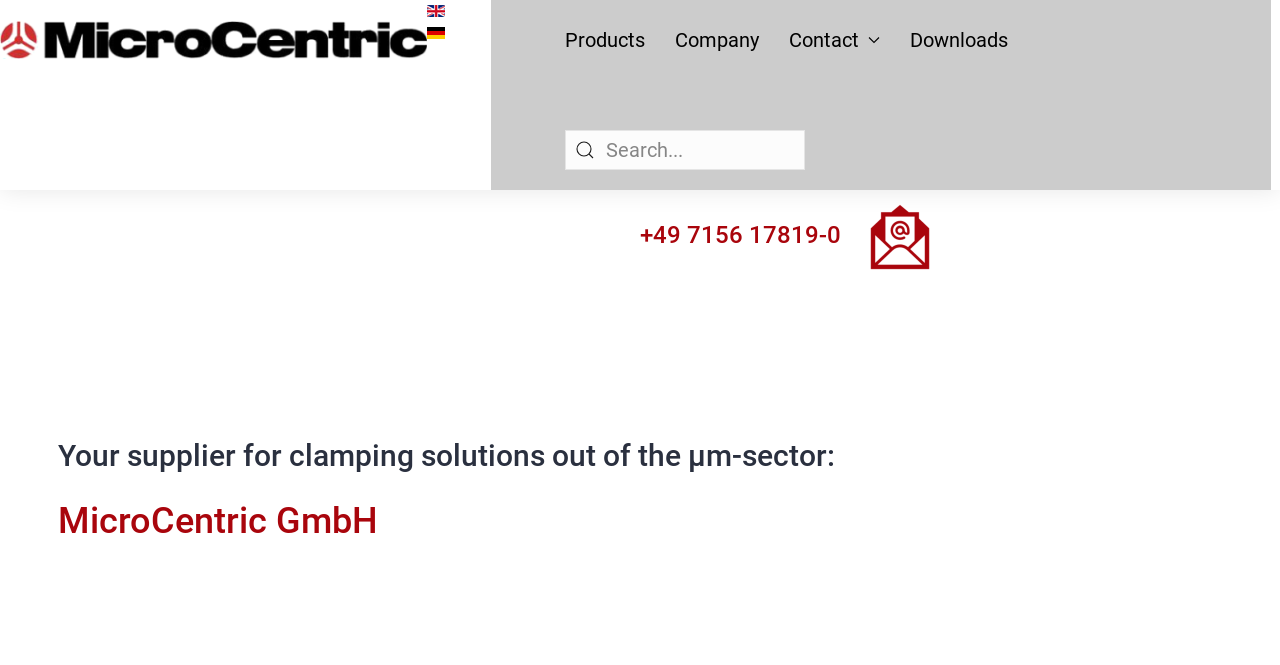How many language options are available?
Using the image, provide a detailed and thorough answer to the question.

I found the language options by looking at the dropdown list next to the 'Select your language' text, and I counted two options: 'English (United Kingdom)' and 'Deutsch (Deutschland)'.